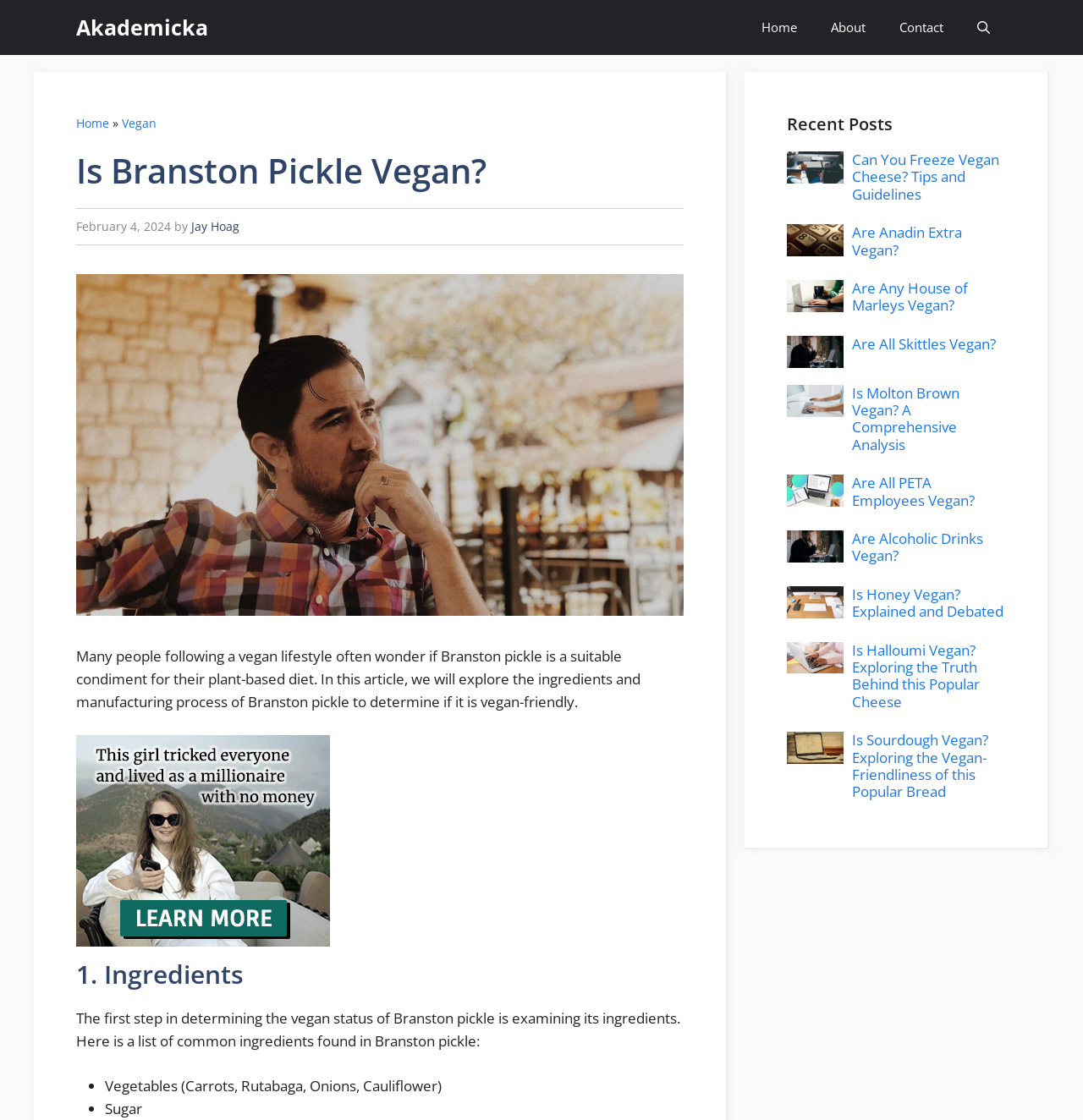Please locate the bounding box coordinates of the element's region that needs to be clicked to follow the instruction: "Learn more about 'Can You Freeze Vegan Cheese? Tips and Guidelines'". The bounding box coordinates should be provided as four float numbers between 0 and 1, i.e., [left, top, right, bottom].

[0.787, 0.134, 0.923, 0.182]